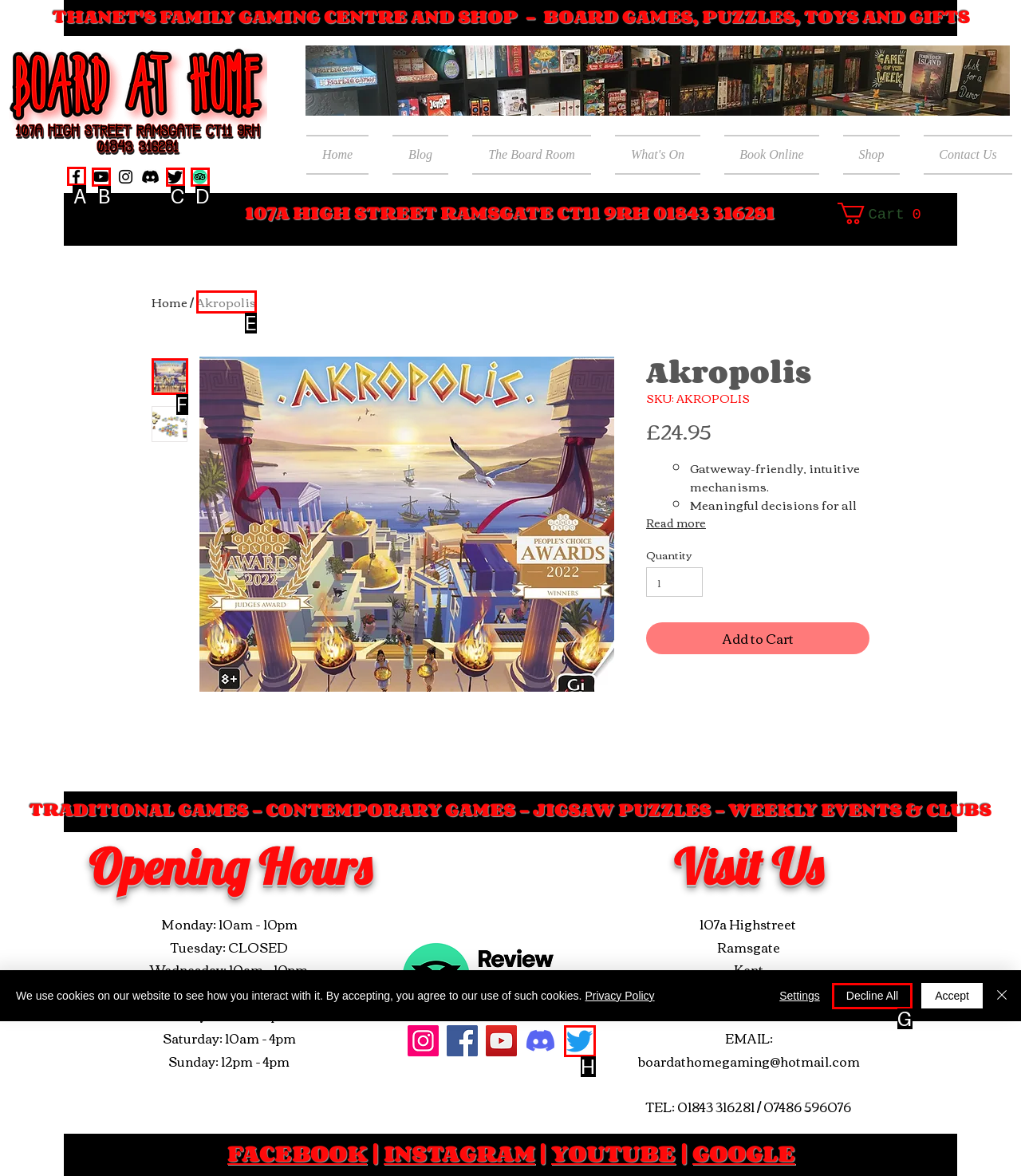Given the instruction: Click the Facebook link, which HTML element should you click on?
Answer with the letter that corresponds to the correct option from the choices available.

A